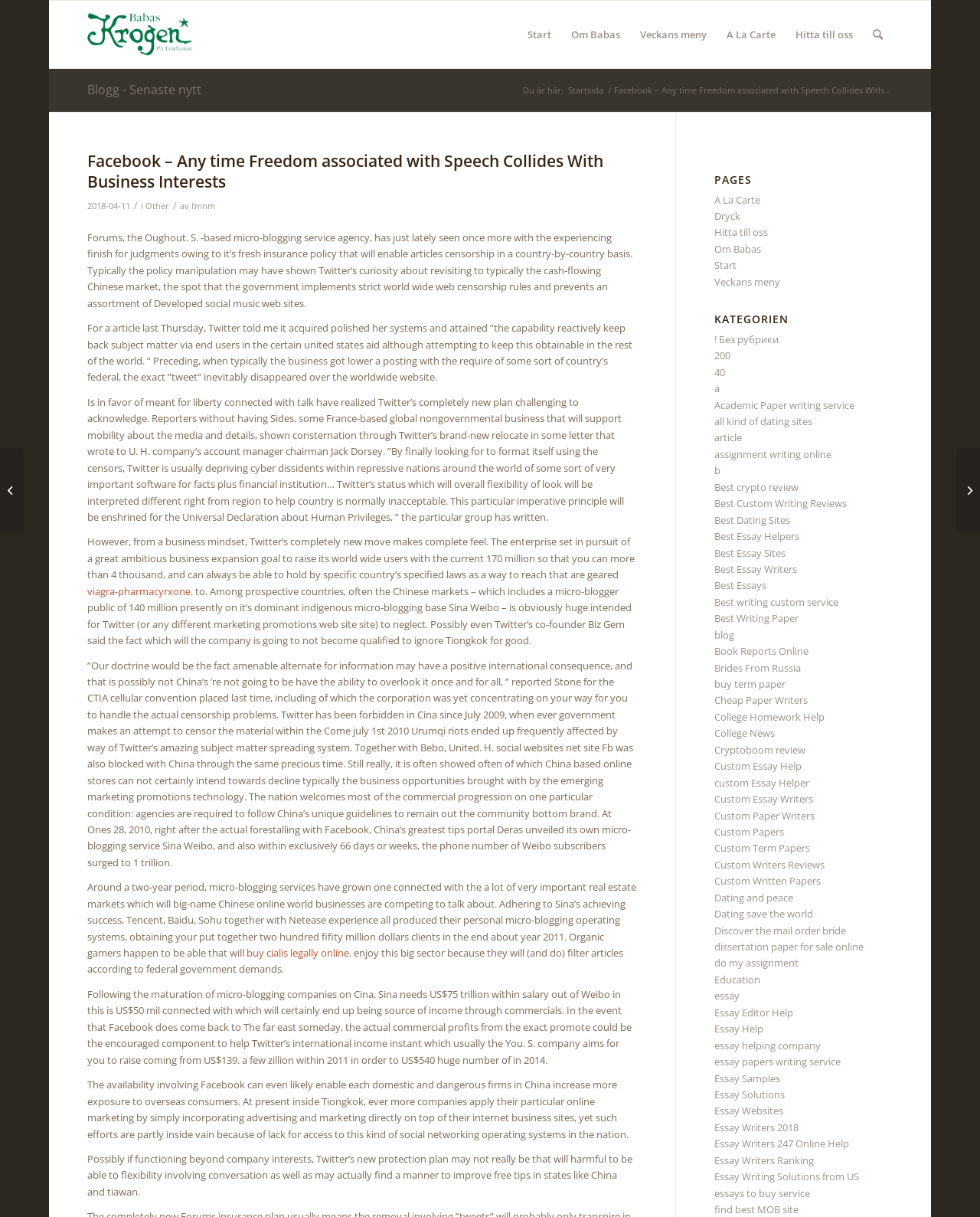From the webpage screenshot, predict the bounding box coordinates (top-left x, top-left y, bottom-right x, bottom-right y) for the UI element described here: Essay Writing Solutions from US

[0.729, 0.961, 0.877, 0.972]